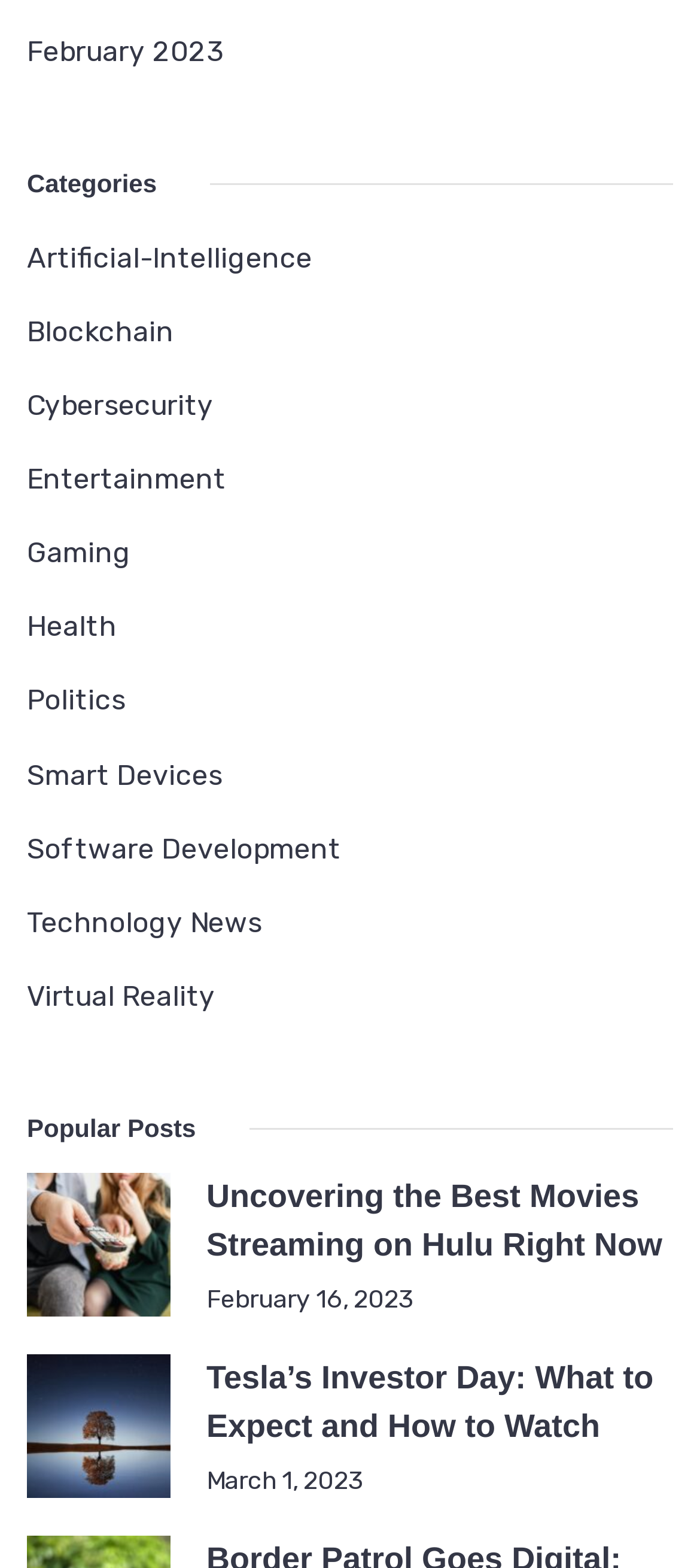Show me the bounding box coordinates of the clickable region to achieve the task as per the instruction: "Check the date of the 'February 16, 2023' post".

[0.295, 0.819, 0.592, 0.837]